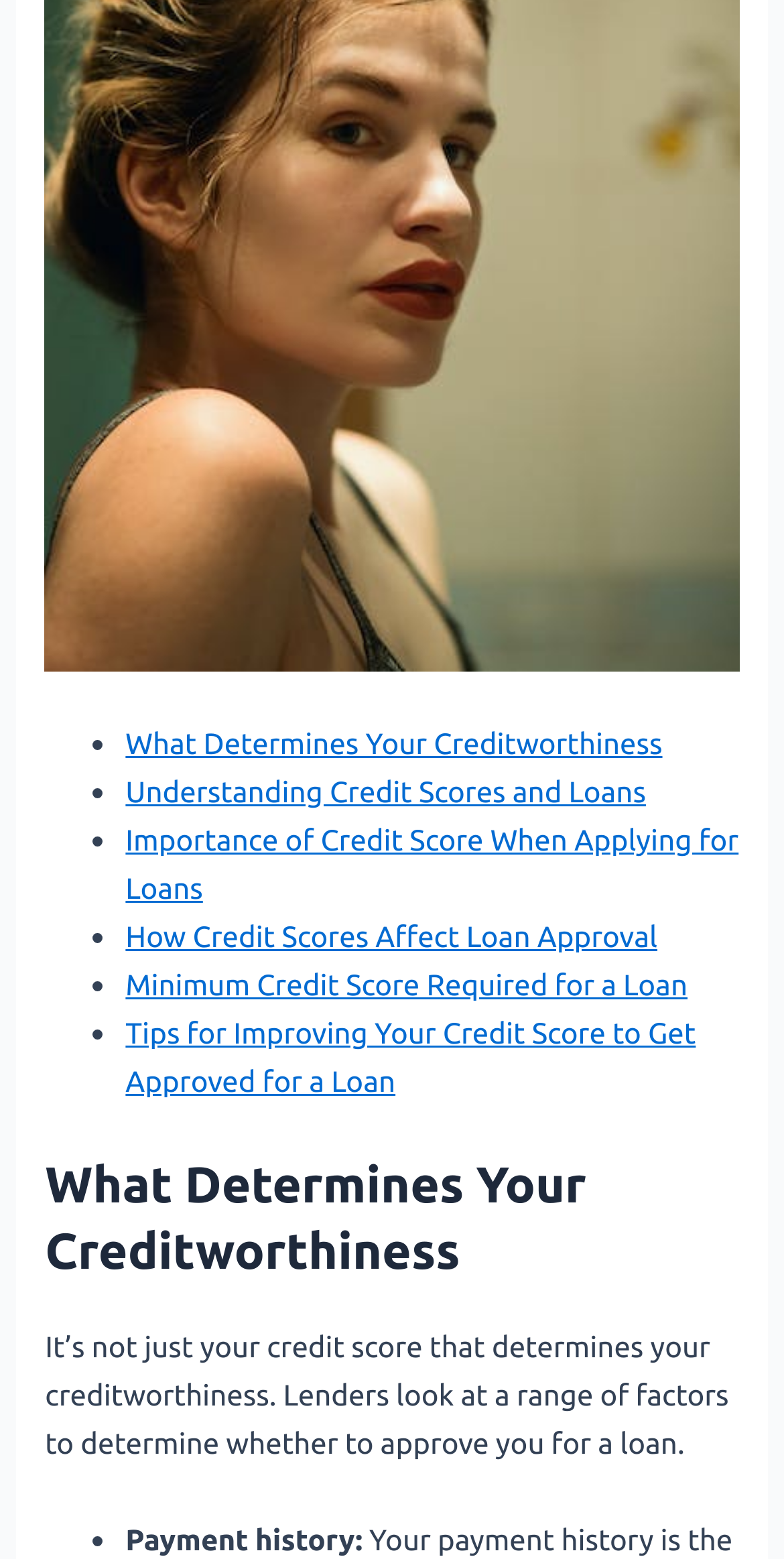What determines creditworthiness?
Based on the screenshot, respond with a single word or phrase.

Not just credit score